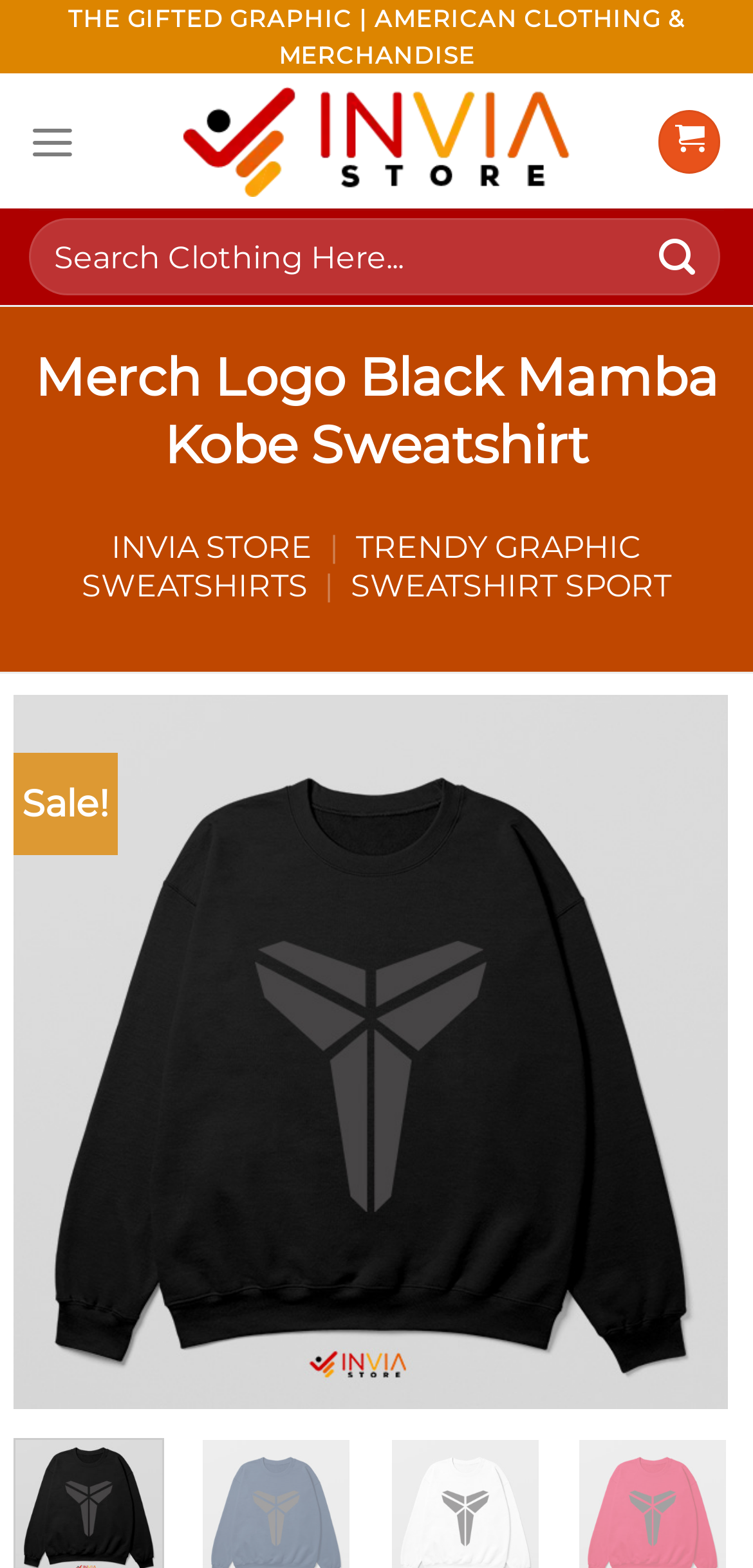Provide the bounding box coordinates for the area that should be clicked to complete the instruction: "Submit search".

[0.849, 0.14, 0.951, 0.188]